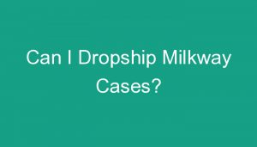Answer the question with a single word or phrase: 
What type of font is used in the heading?

bold